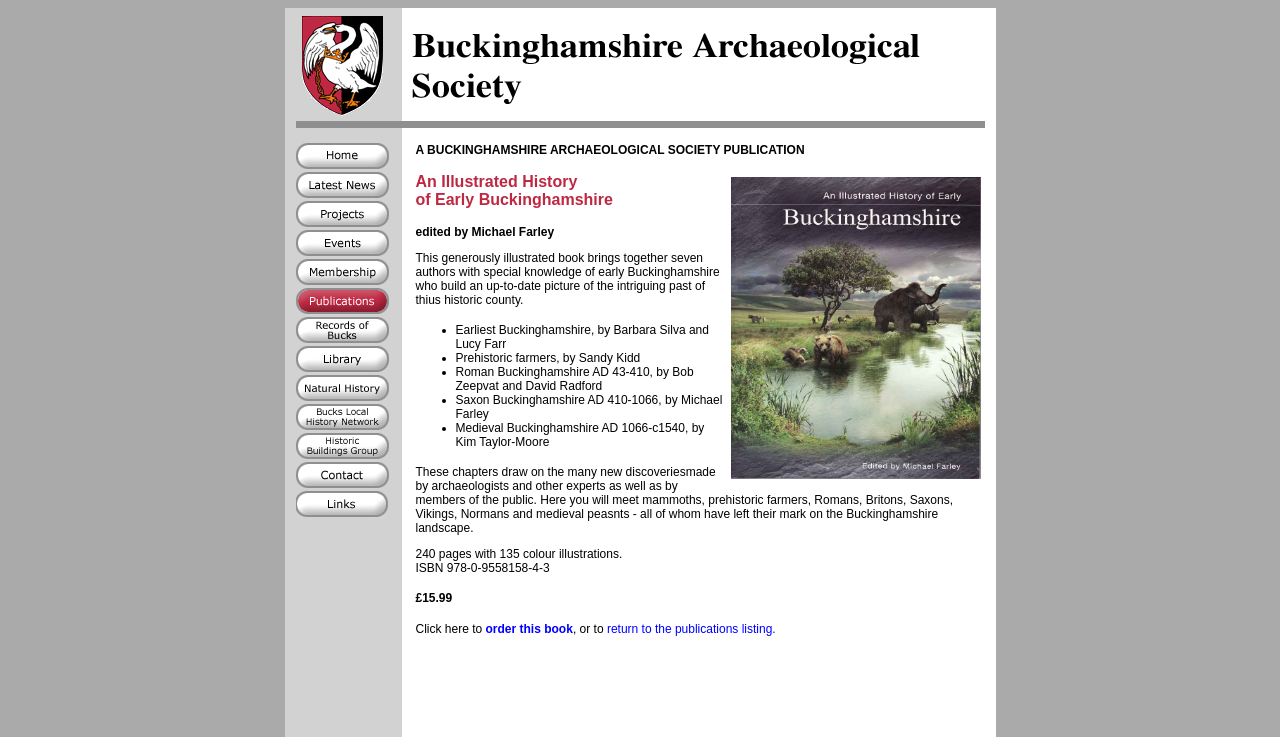Analyze the image and answer the question with as much detail as possible: 
How many menu items are there in total?

By counting the number of rows in the table, I found that there are 9 menu items in total, each located in a separate grid cell.